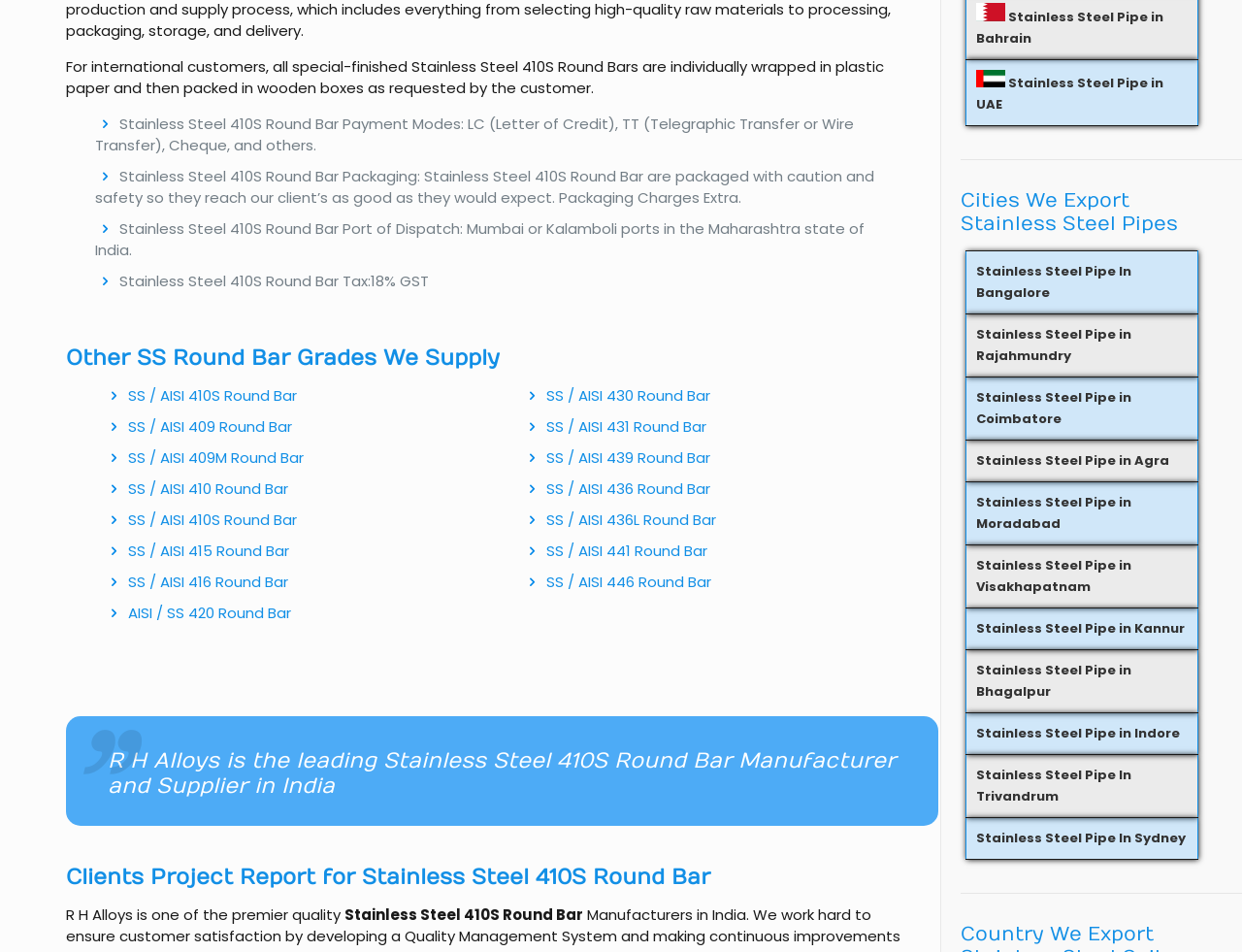From the details in the image, provide a thorough response to the question: How many grades of SS Round Bars are supplied?

The webpage lists 11 links to different grades of SS Round Bars, including SS / AISI 410S Round Bar, SS / AISI 409 Round Bar, SS / AISI 409M Round Bar, and so on. Therefore, the number of grades of SS Round Bars supplied is 11.